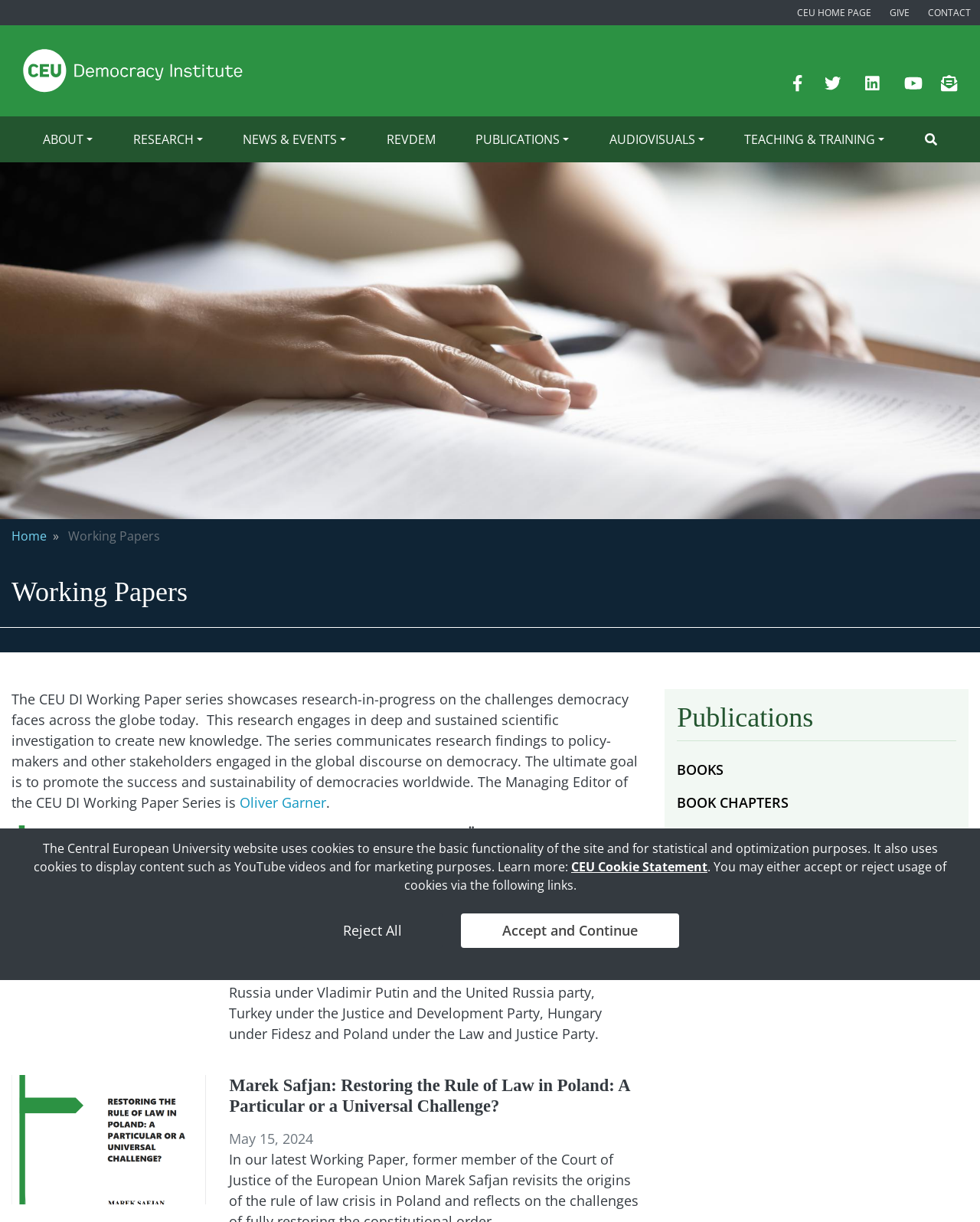Predict the bounding box for the UI component with the following description: "Working Papers".

[0.691, 0.697, 0.976, 0.724]